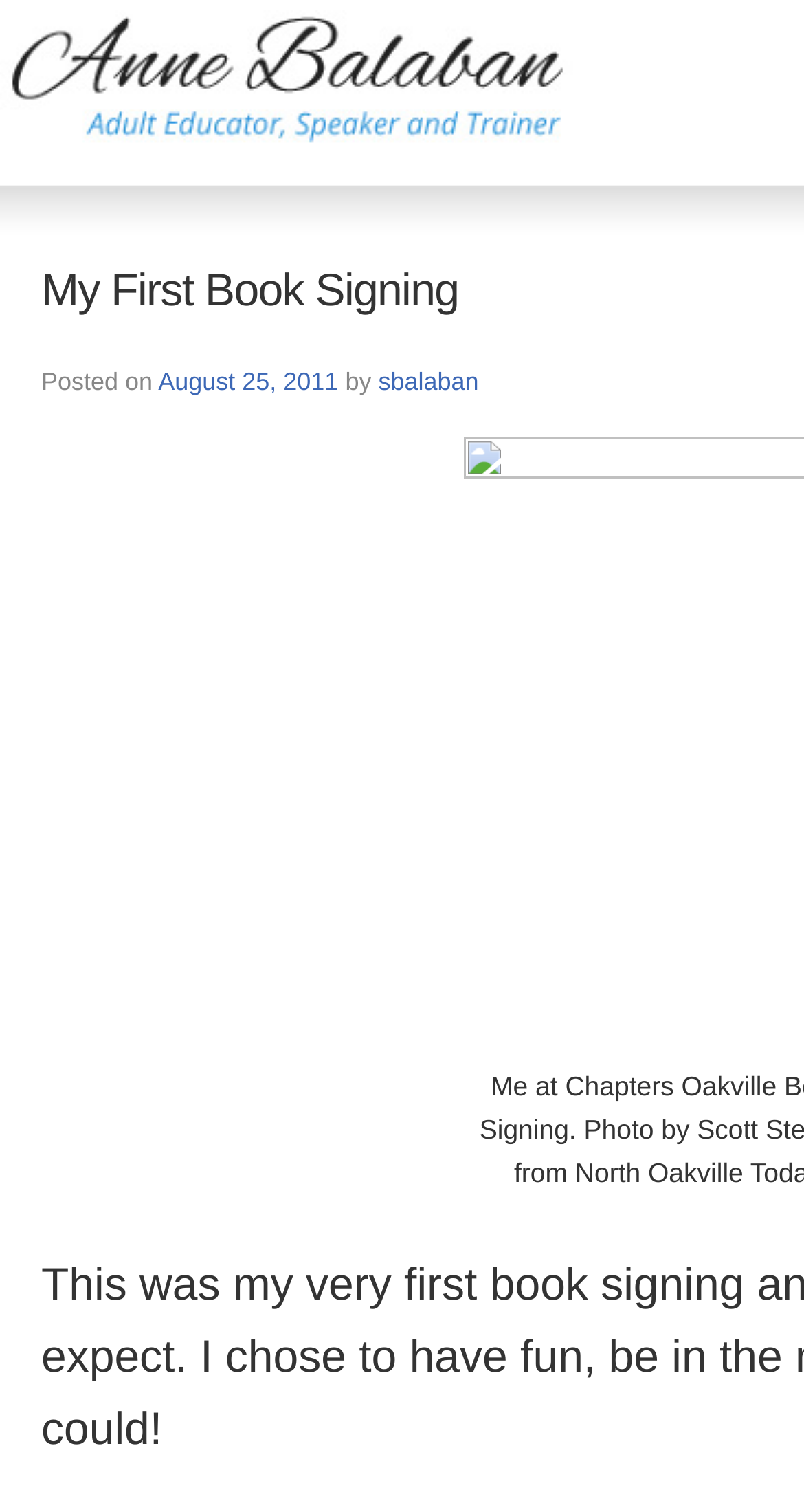Identify the bounding box of the UI element that matches this description: "sbalaban".

[0.47, 0.243, 0.595, 0.262]